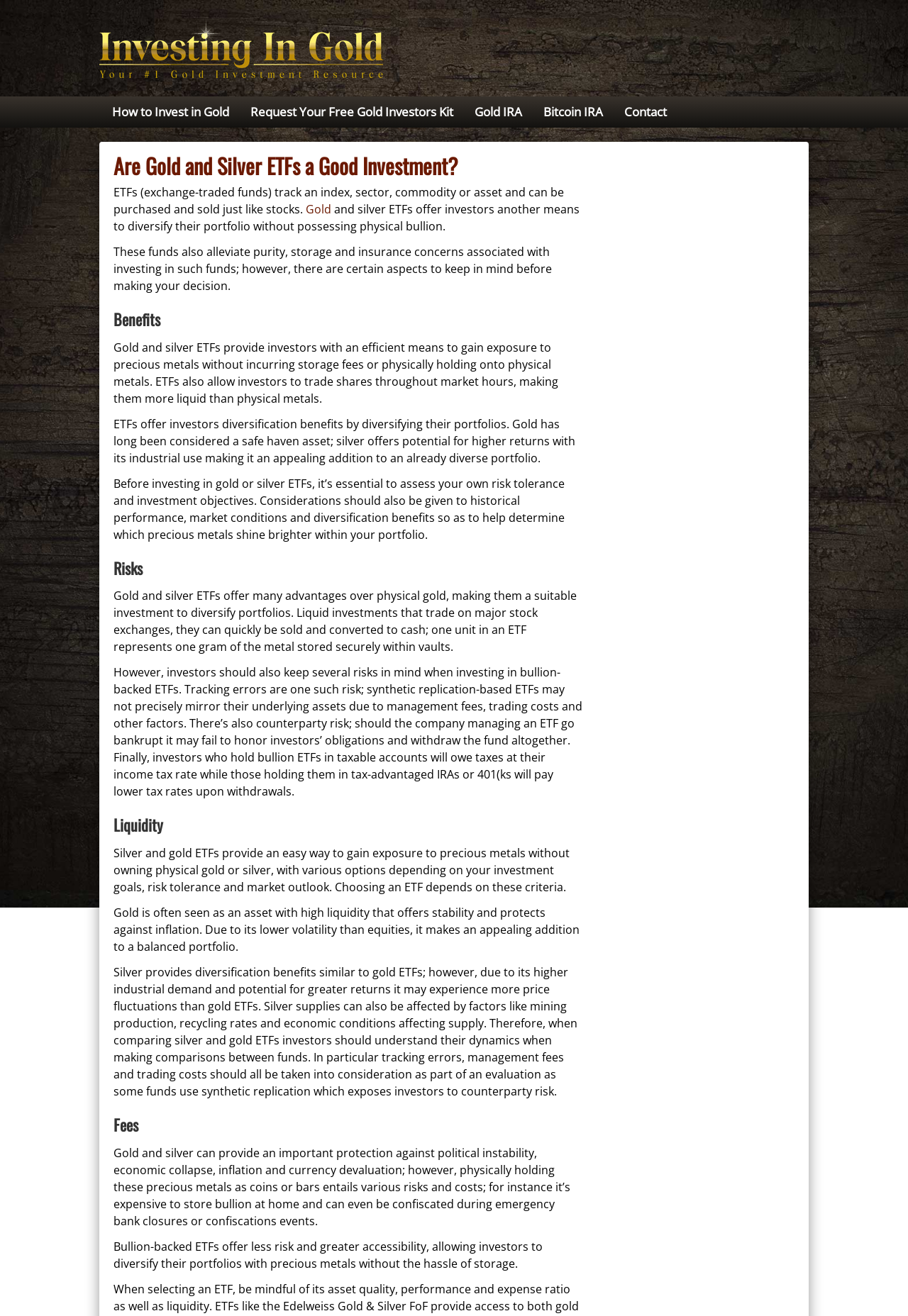Generate the title text from the webpage.

Are Gold and Silver ETFs a Good Investment?